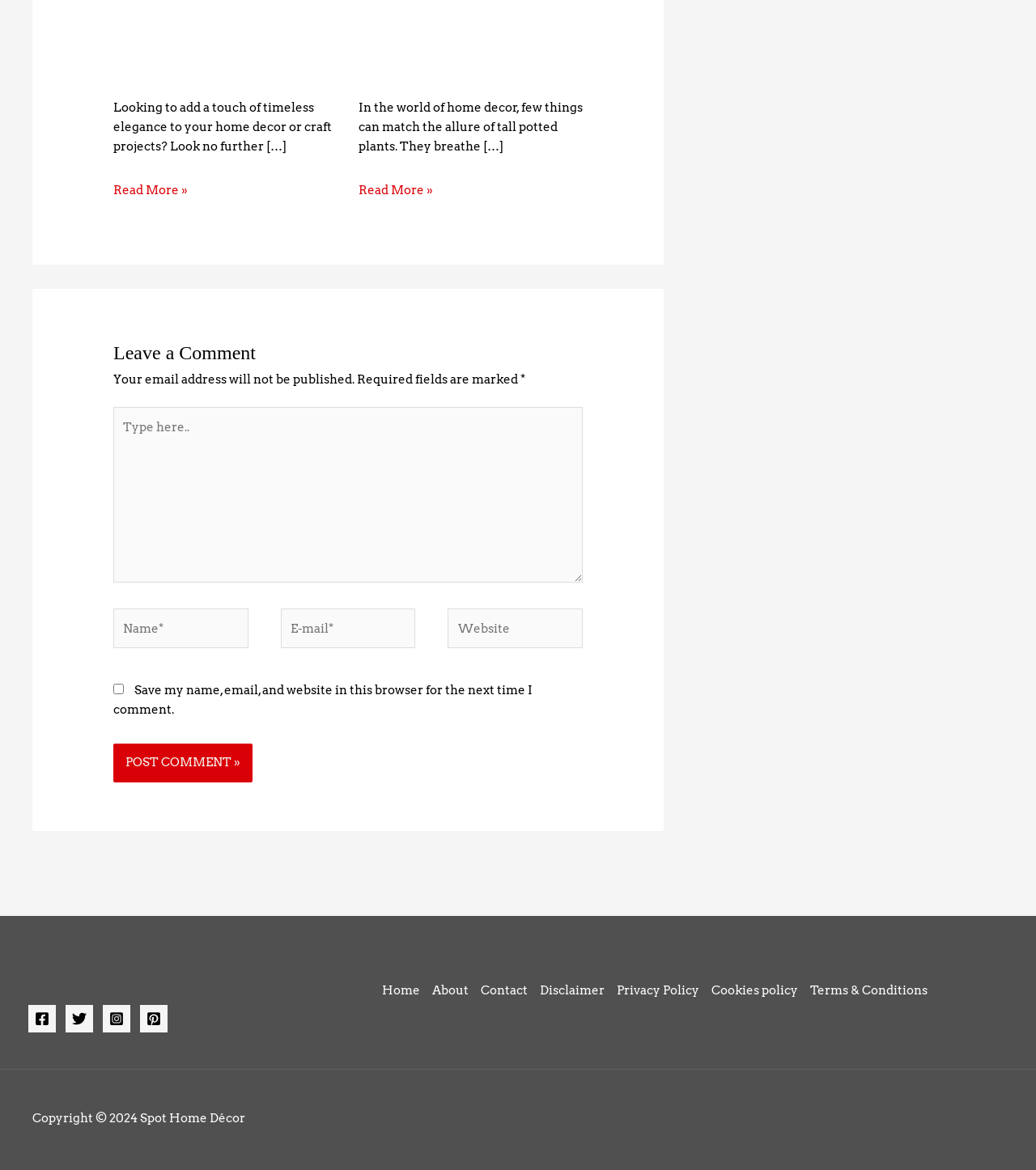Examine the image and give a thorough answer to the following question:
How many comment fields are there?

I counted the number of text fields in the comment section, which includes the 'Type here..' field, 'Name*' field, 'E-mail*' field, and 'Website' field, totaling 4 fields.